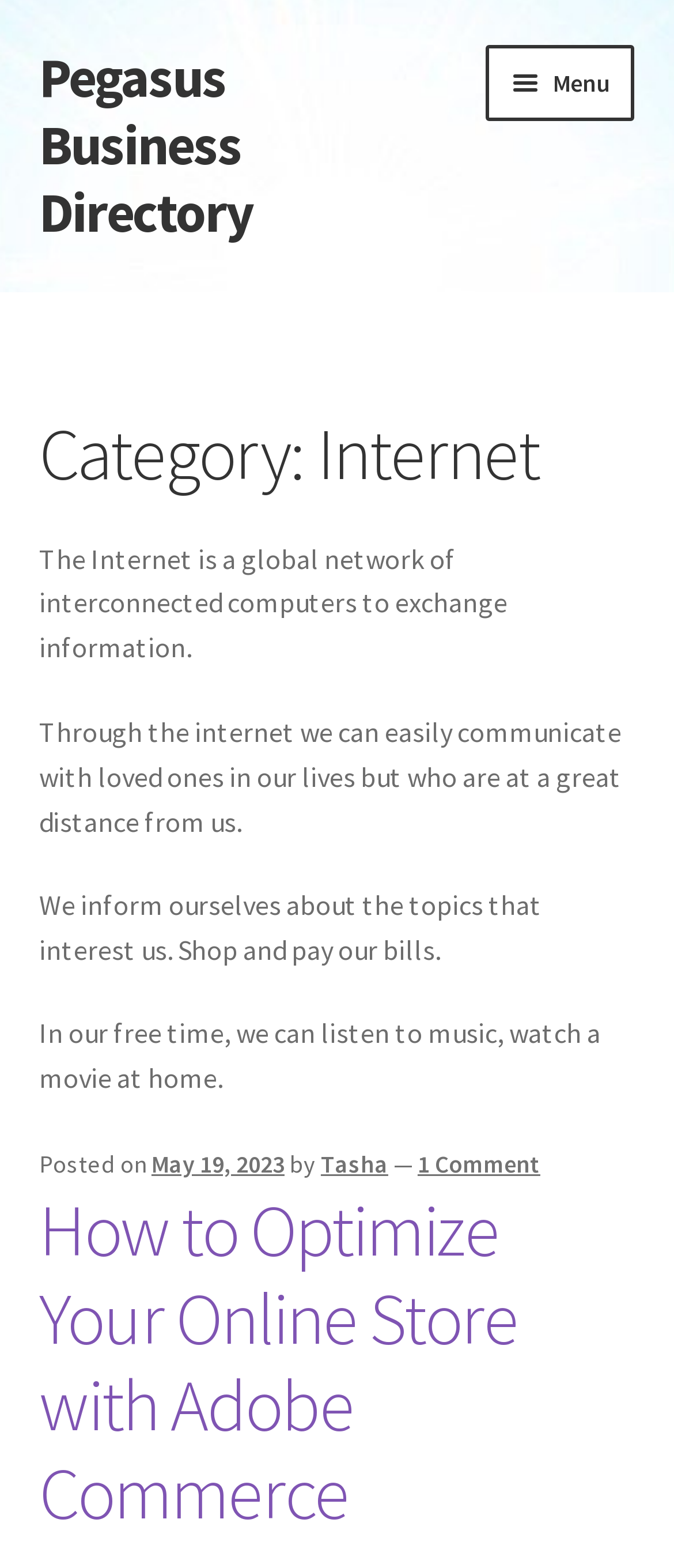Can you specify the bounding box coordinates for the region that should be clicked to fulfill this instruction: "login or register".

[0.058, 0.454, 0.942, 0.514]